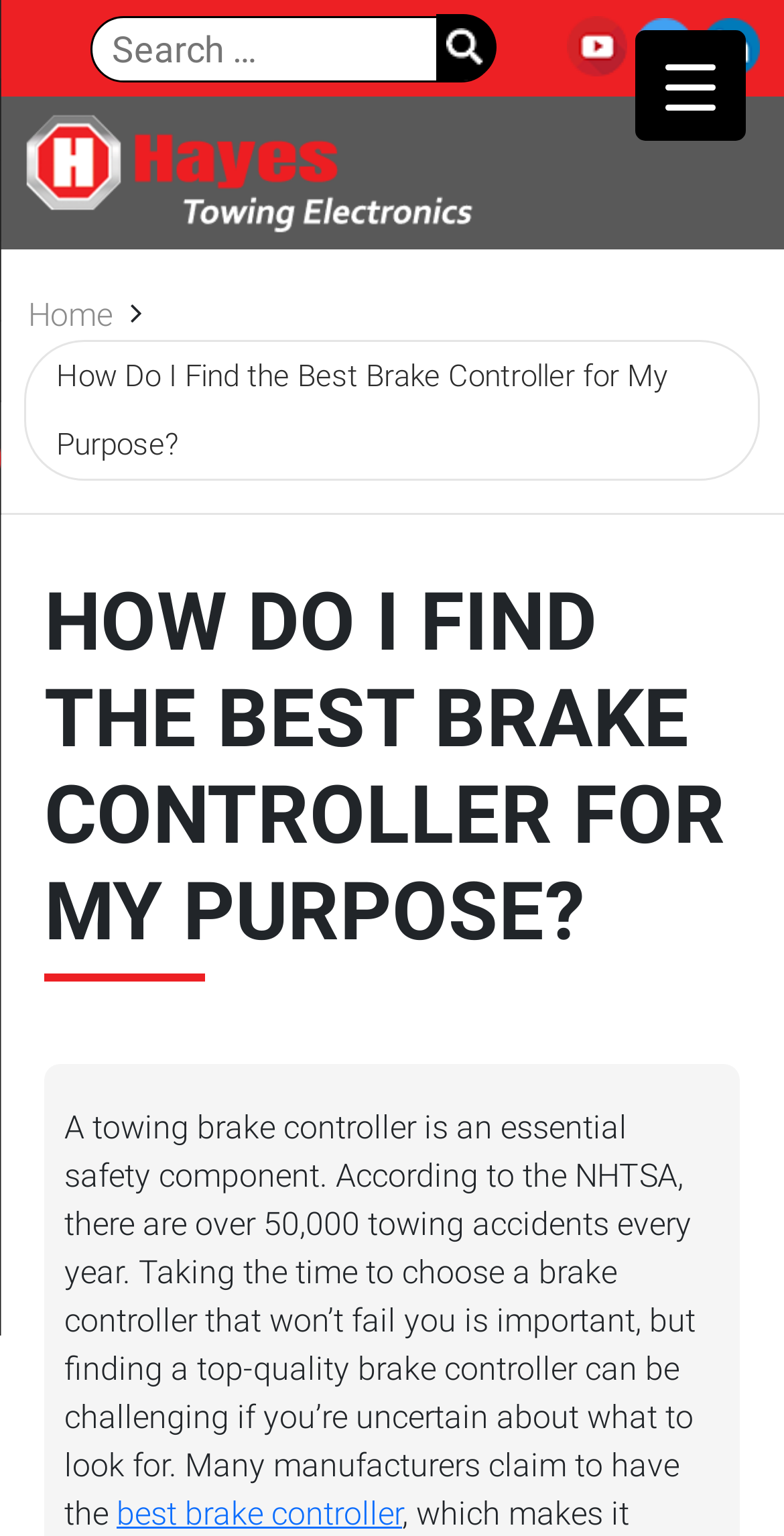What is the relationship between the NHTSA and towing accidents?
Please respond to the question with a detailed and well-explained answer.

The webpage mentions that the NHTSA tracks towing accidents, and according to their data, there are over 50,000 towing accidents every year.